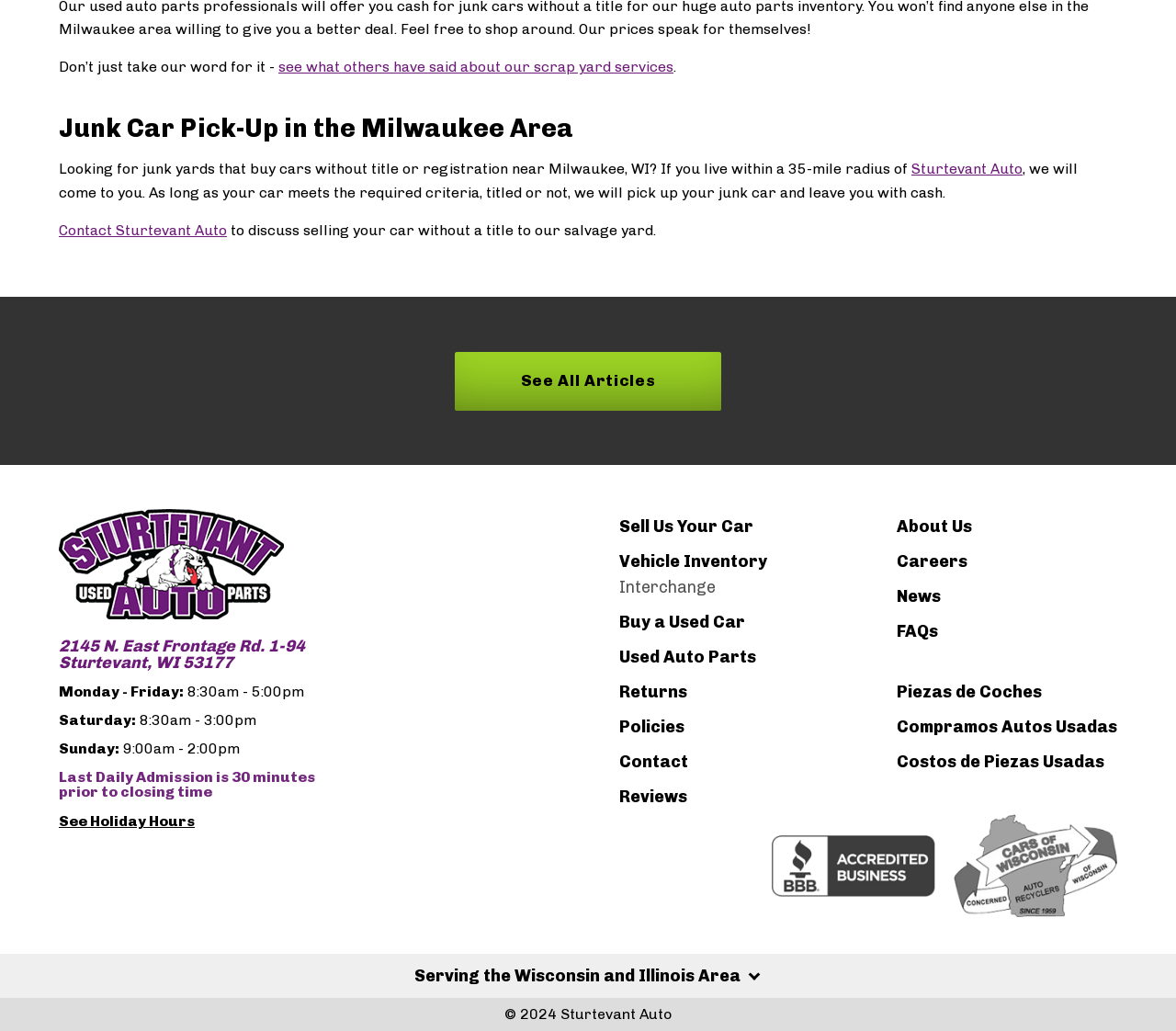Highlight the bounding box coordinates of the region I should click on to meet the following instruction: "Click on 'RECIPE WITH BENDER'".

None